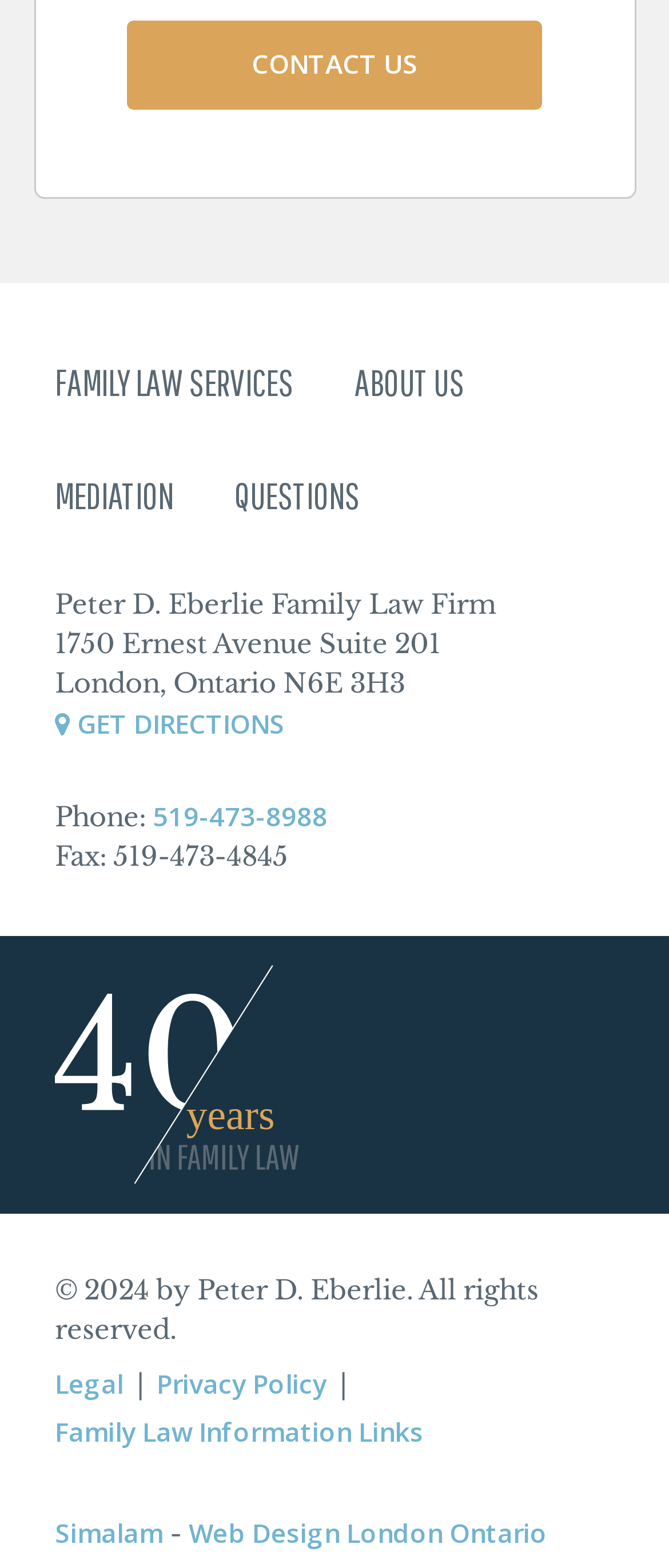Locate the bounding box coordinates of the element that should be clicked to fulfill the instruction: "Click CONTACT US".

[0.19, 0.013, 0.81, 0.07]